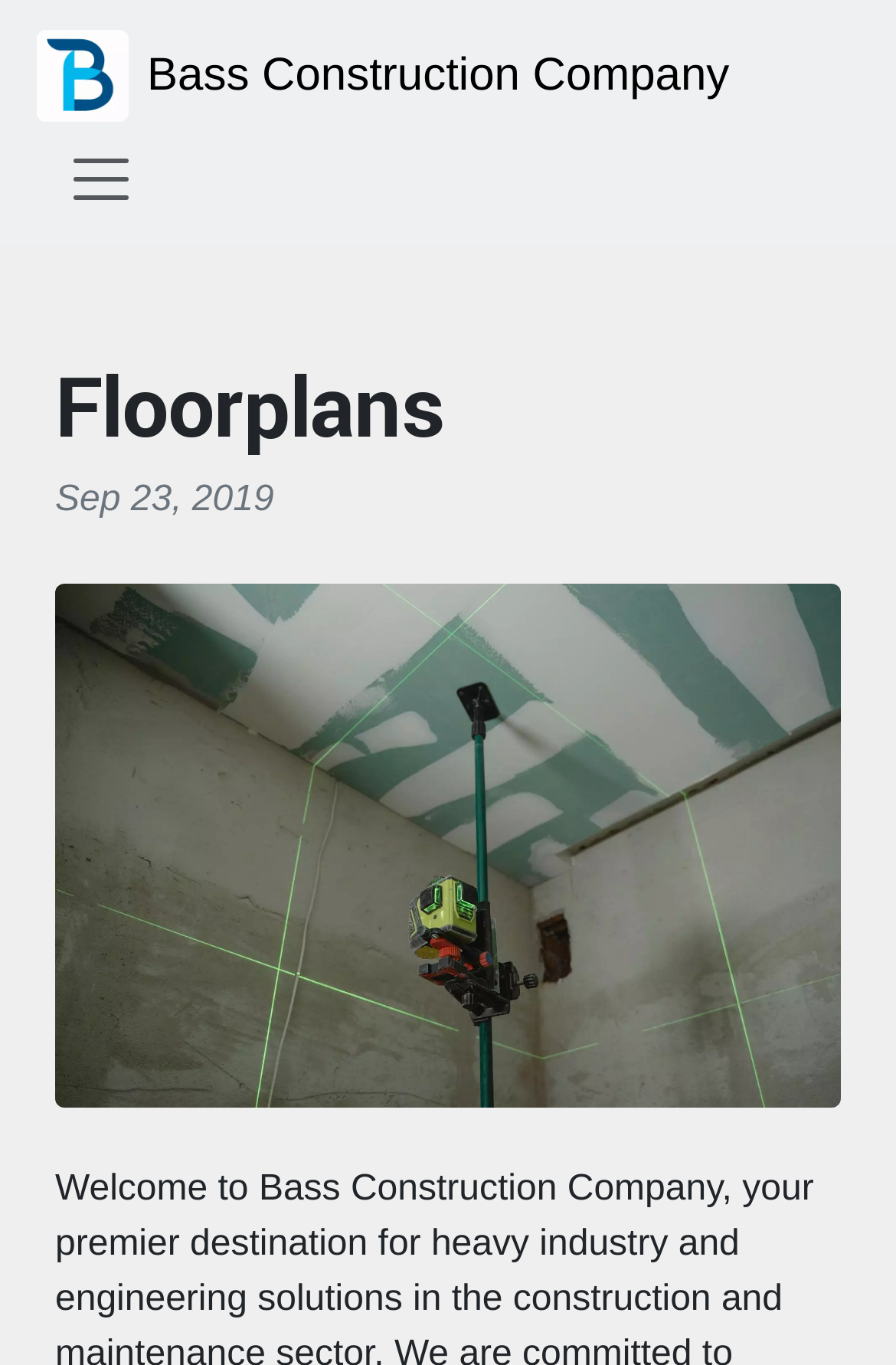For the element described, predict the bounding box coordinates as (top-left x, top-left y, bottom-right x, bottom-right y). All values should be between 0 and 1. Element description: aria-label="Toggle navigation"

[0.041, 0.098, 0.185, 0.165]